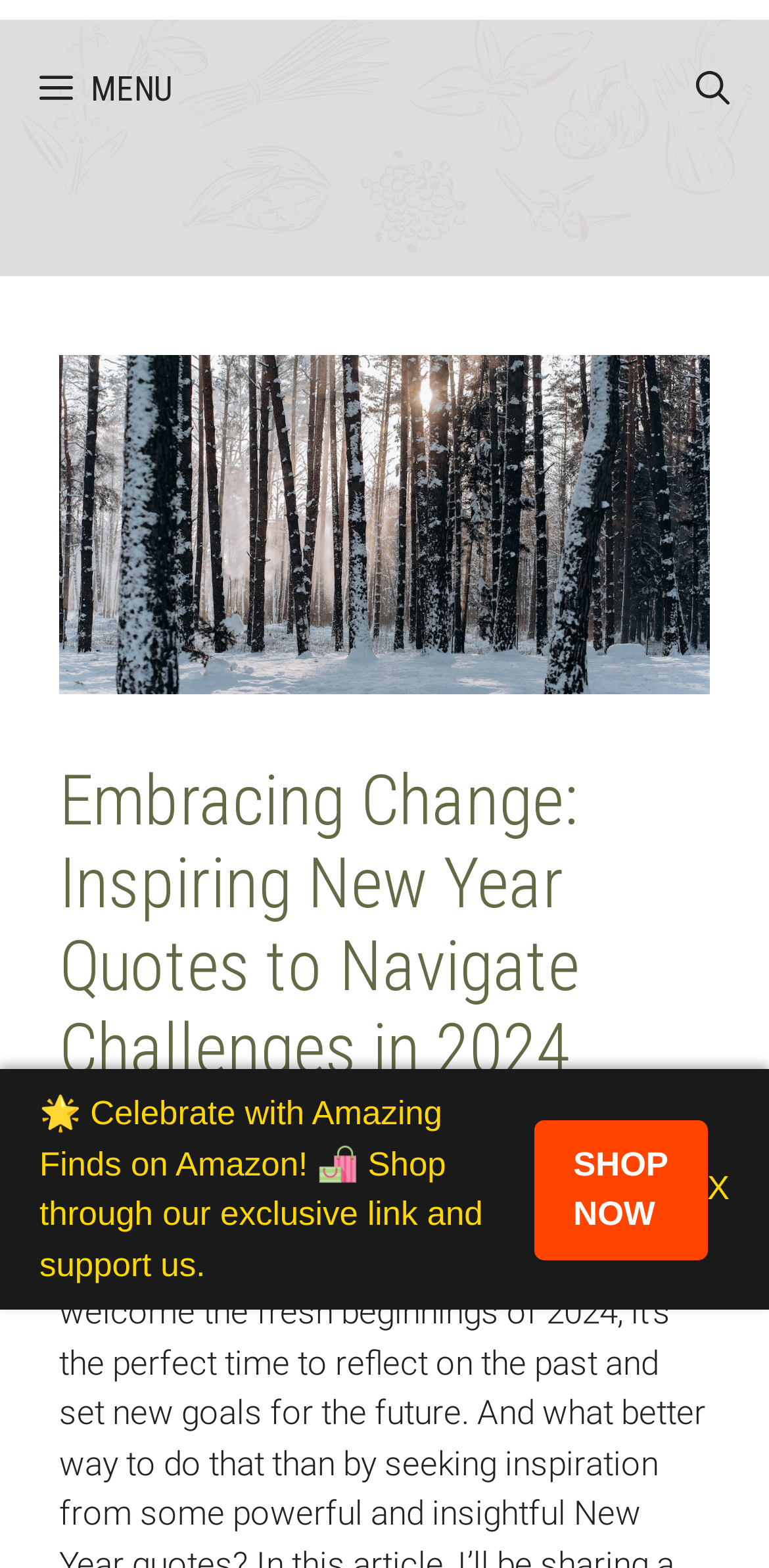Describe the entire webpage, focusing on both content and design.

The webpage is about New Year quotes for 2024, focusing on embracing change and navigating challenges. At the top, there is a banner with the site's name, followed by a primary navigation menu with two buttons: "MENU" and "Open search". 

Below the navigation menu, there is a header section with a heading that reads "Embracing Change: Inspiring New Year Quotes to Navigate Challenges in 2024". Next to the heading, there is a time stamp indicating the article was published on December 26, 2023, by Alex Friedman.

On the left side of the page, there is a promotional message in a box, encouraging users to celebrate with amazing finds on Amazon and shop through an exclusive link to support the site. This box has a "SHOP NOW" link on the right side.

At the top-right corner, there is a small "X" button, likely used to close a popup or notification.